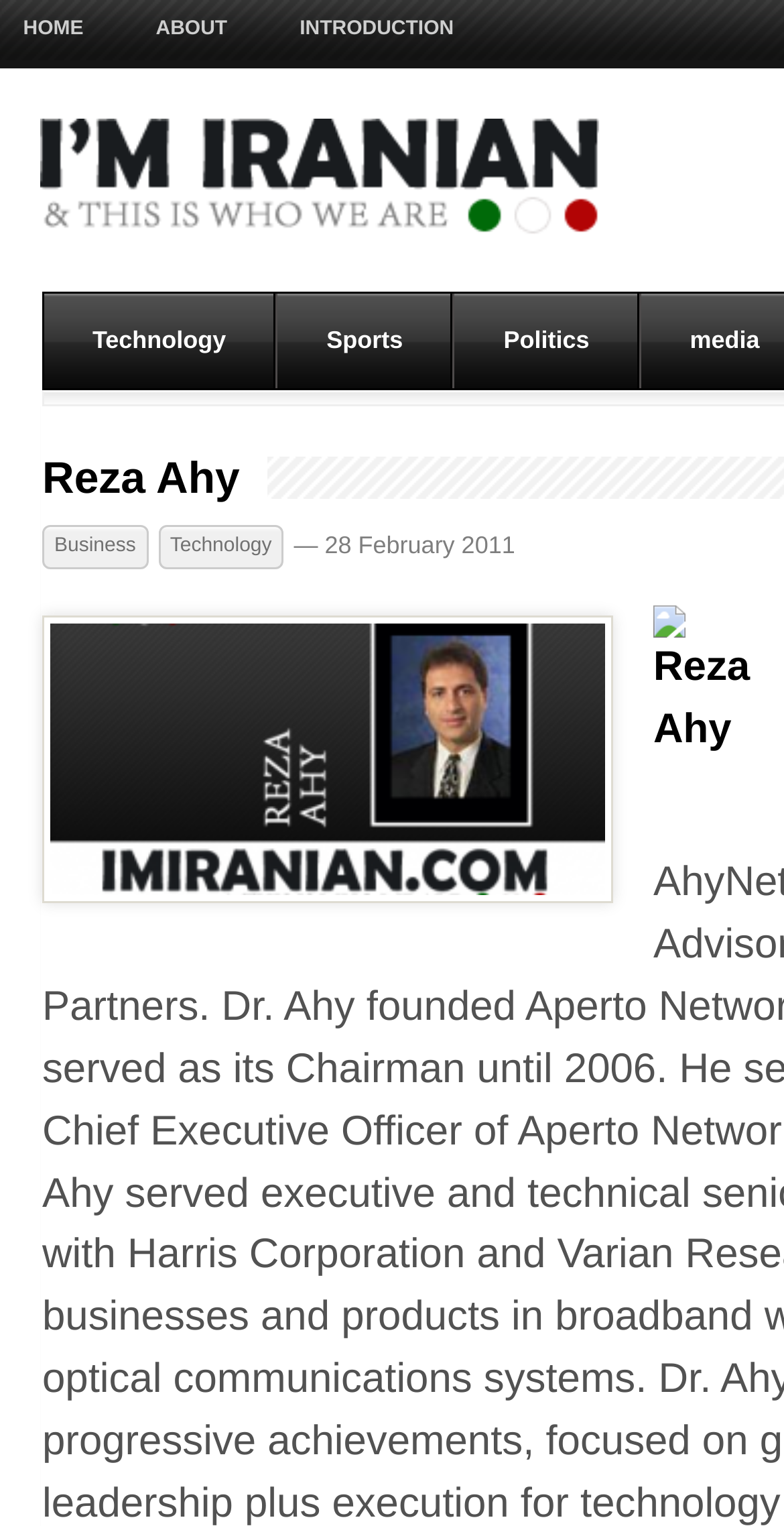Using the information in the image, could you please answer the following question in detail:
How many categories are listed?

I counted the number of links under the main heading, which are HOME, ABOUT, INTRODUCTION, Technology, Sports, and Politics, and also Business, which is listed separately. Therefore, there are 6 categories in total.